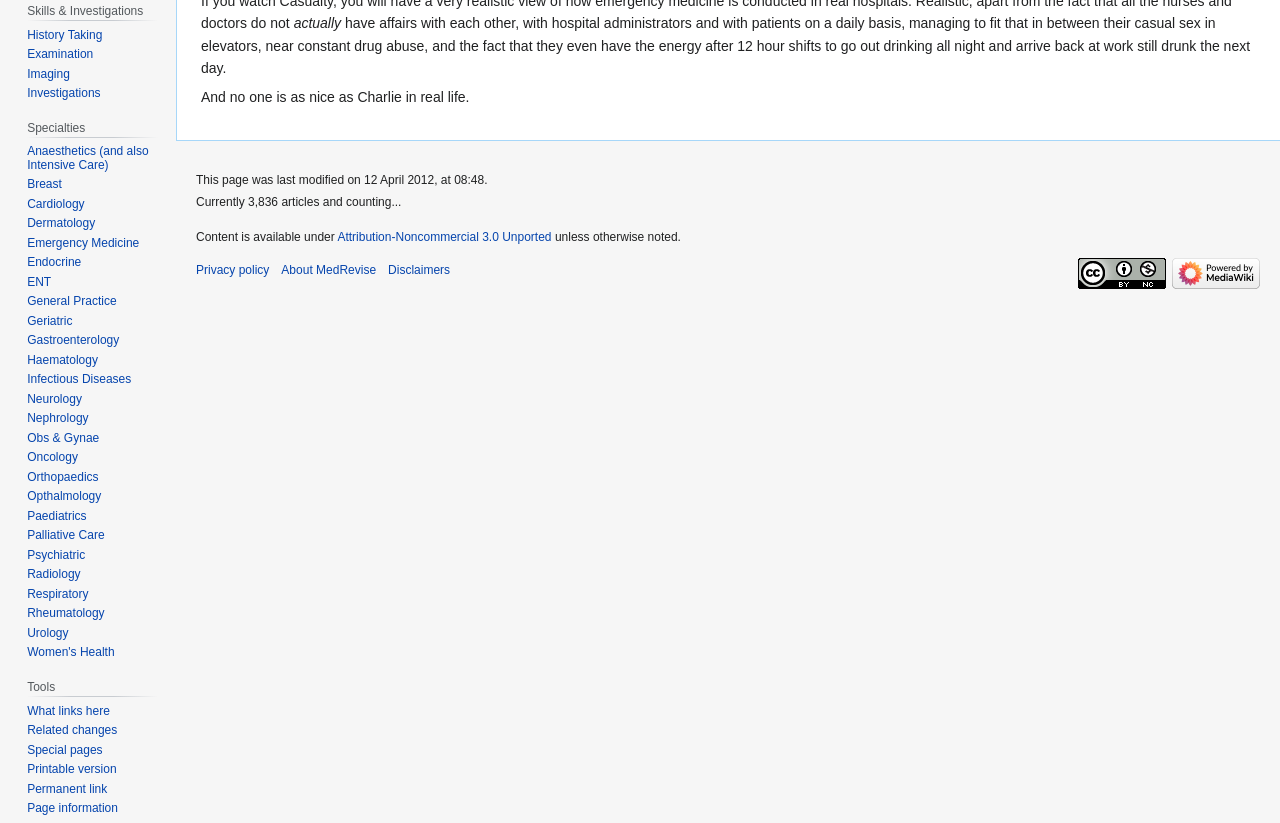Given the following UI element description: "alt="Powered by MediaWiki"", find the bounding box coordinates in the webpage screenshot.

[0.916, 0.323, 0.984, 0.34]